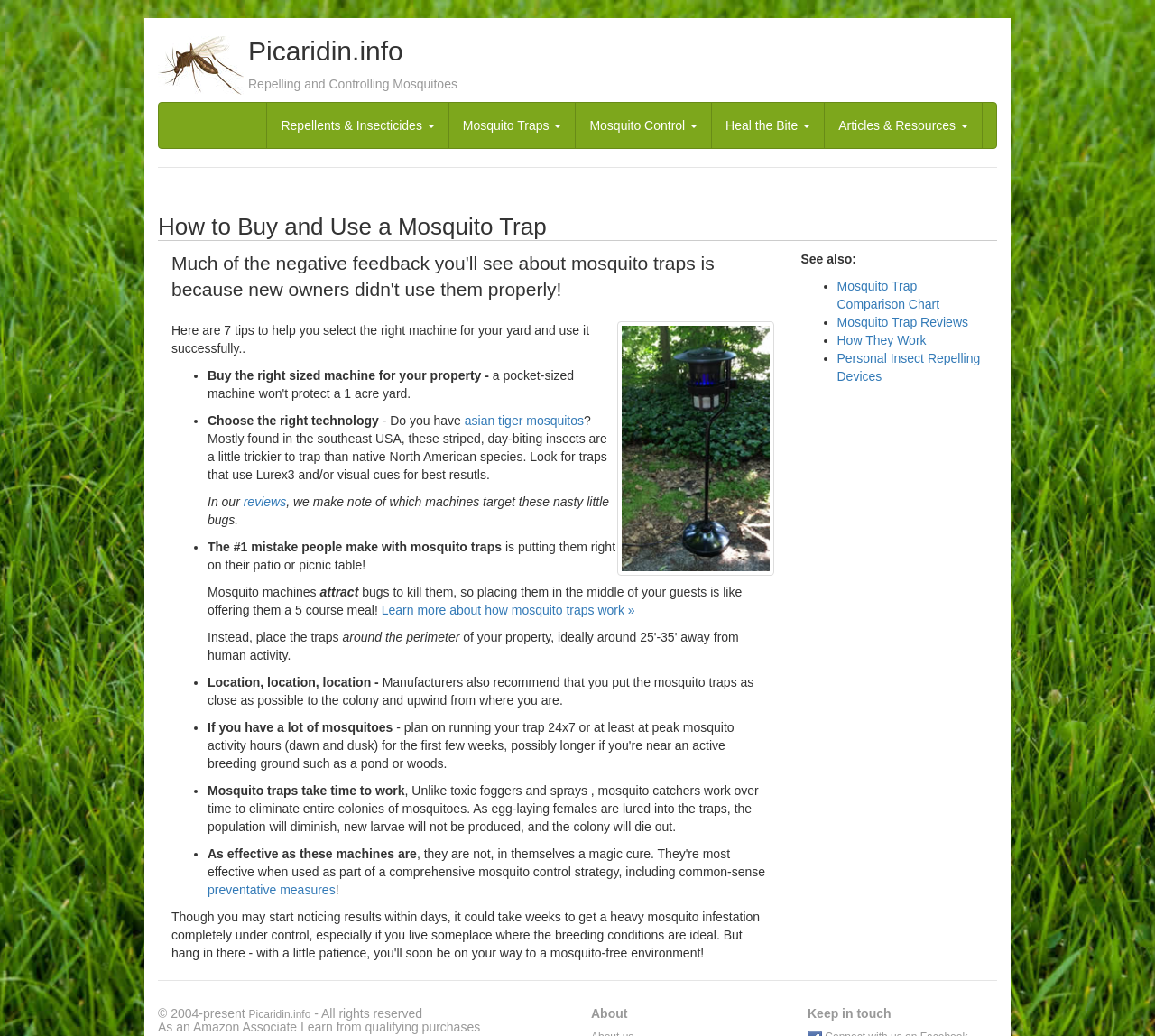From the details in the image, provide a thorough response to the question: What is recommended to do in addition to using a mosquito trap?

The webpage suggests that in addition to using a mosquito trap, it is important to take preventative measures to avoid getting bitten by mosquitoes. This is implied by the link to 'preventative measures' provided on the webpage.